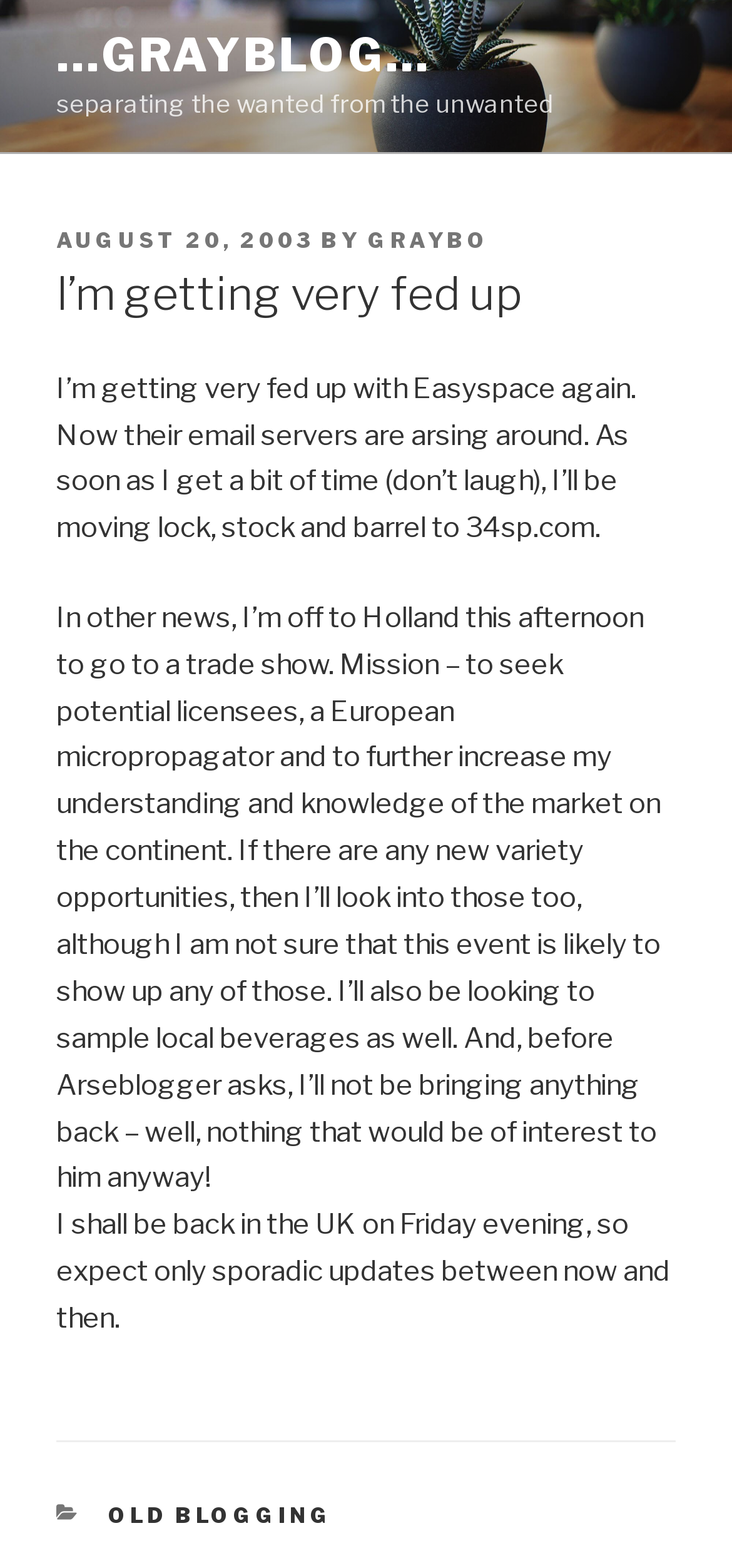Provide a short, one-word or phrase answer to the question below:
What is the category of the blog post?

OLD BLOGGING